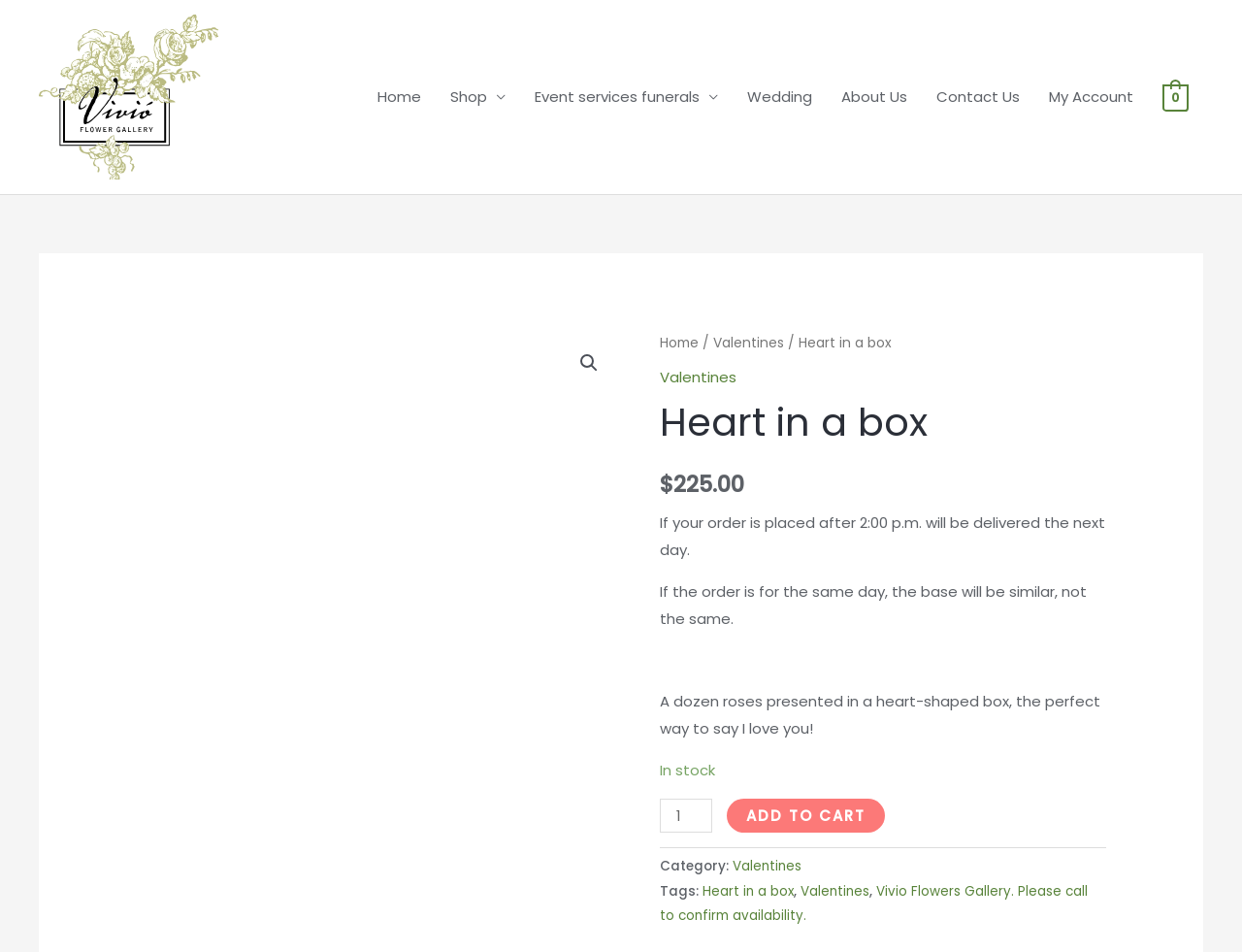Find the bounding box coordinates of the area that needs to be clicked in order to achieve the following instruction: "Click on expand child menu". The coordinates should be specified as four float numbers between 0 and 1, i.e., [left, top, right, bottom].

None